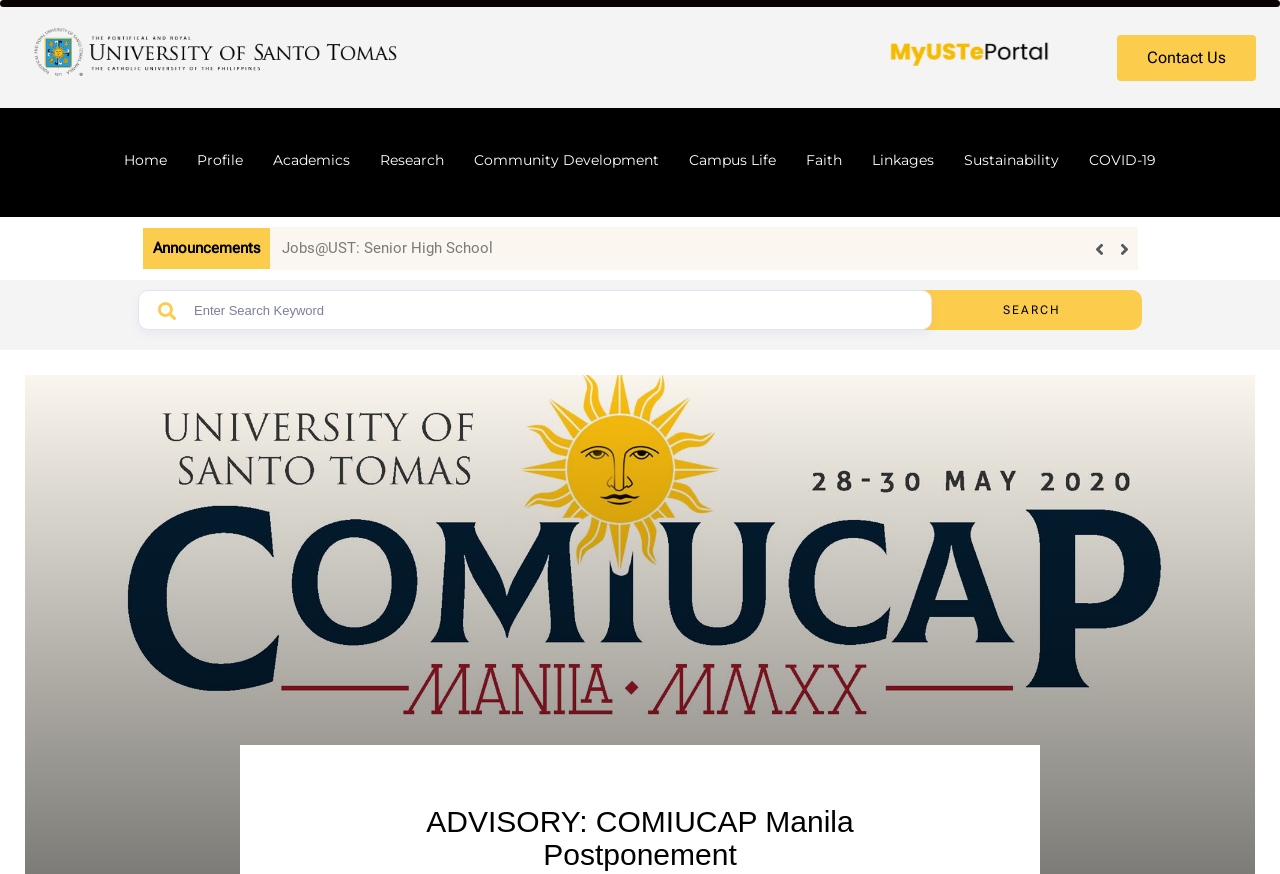How many announcements are there?
Using the image as a reference, answer the question with a short word or phrase.

4 out of 15